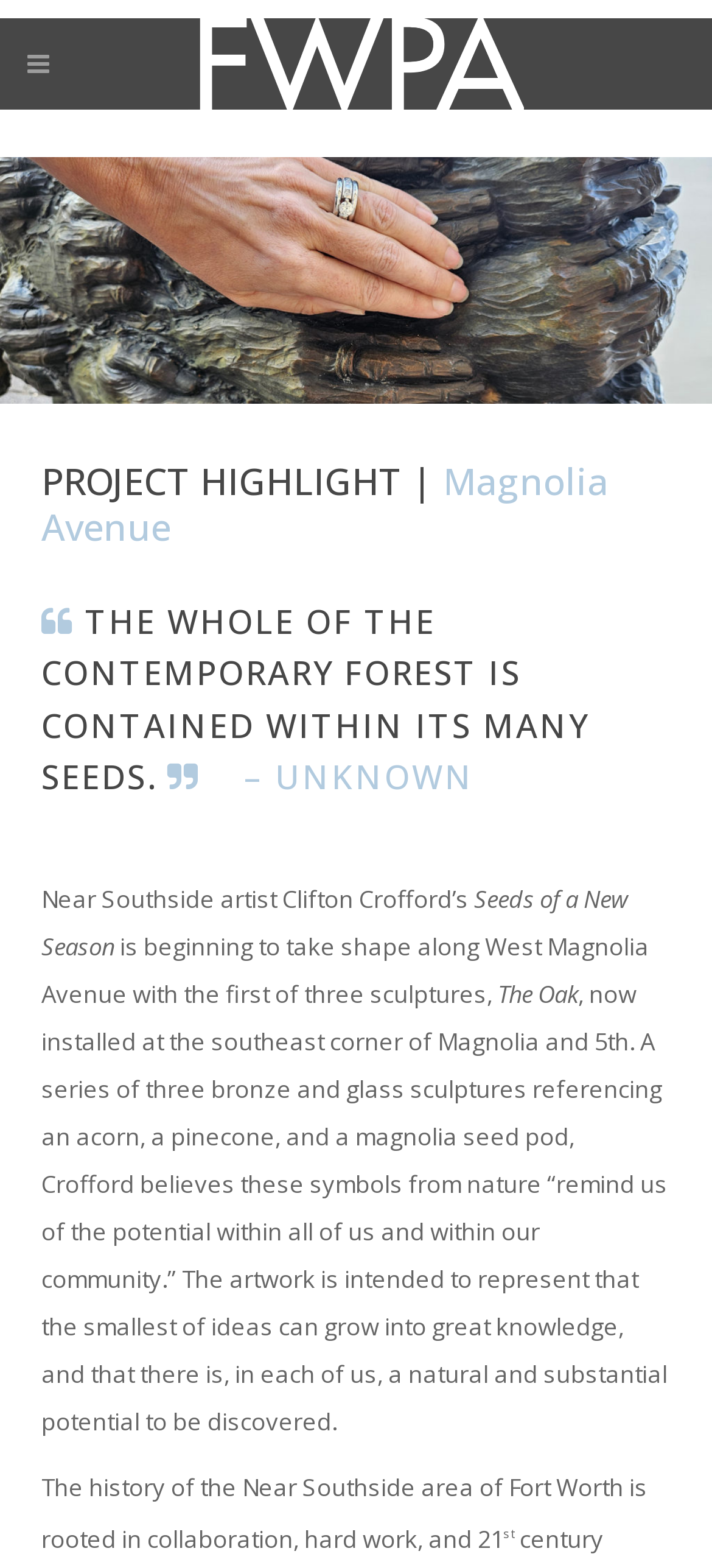Can you extract the headline from the webpage for me?

PROJECT HIGHLIGHT | Magnolia Avenue